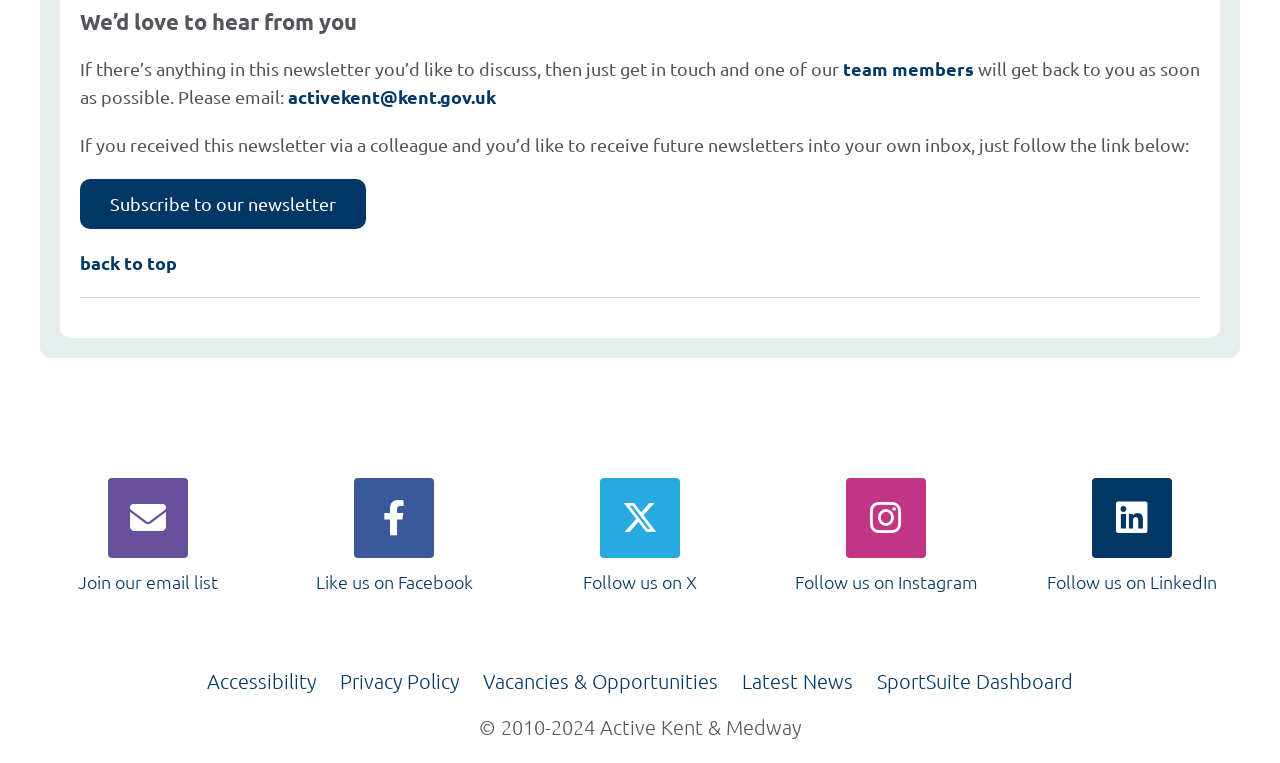Bounding box coordinates should be in the format (top-left x, top-left y, bottom-right x, bottom-right y) and all values should be floating point numbers between 0 and 1. Determine the bounding box coordinate for the UI element described as: activekent@kent.gov.uk

[0.225, 0.112, 0.388, 0.142]